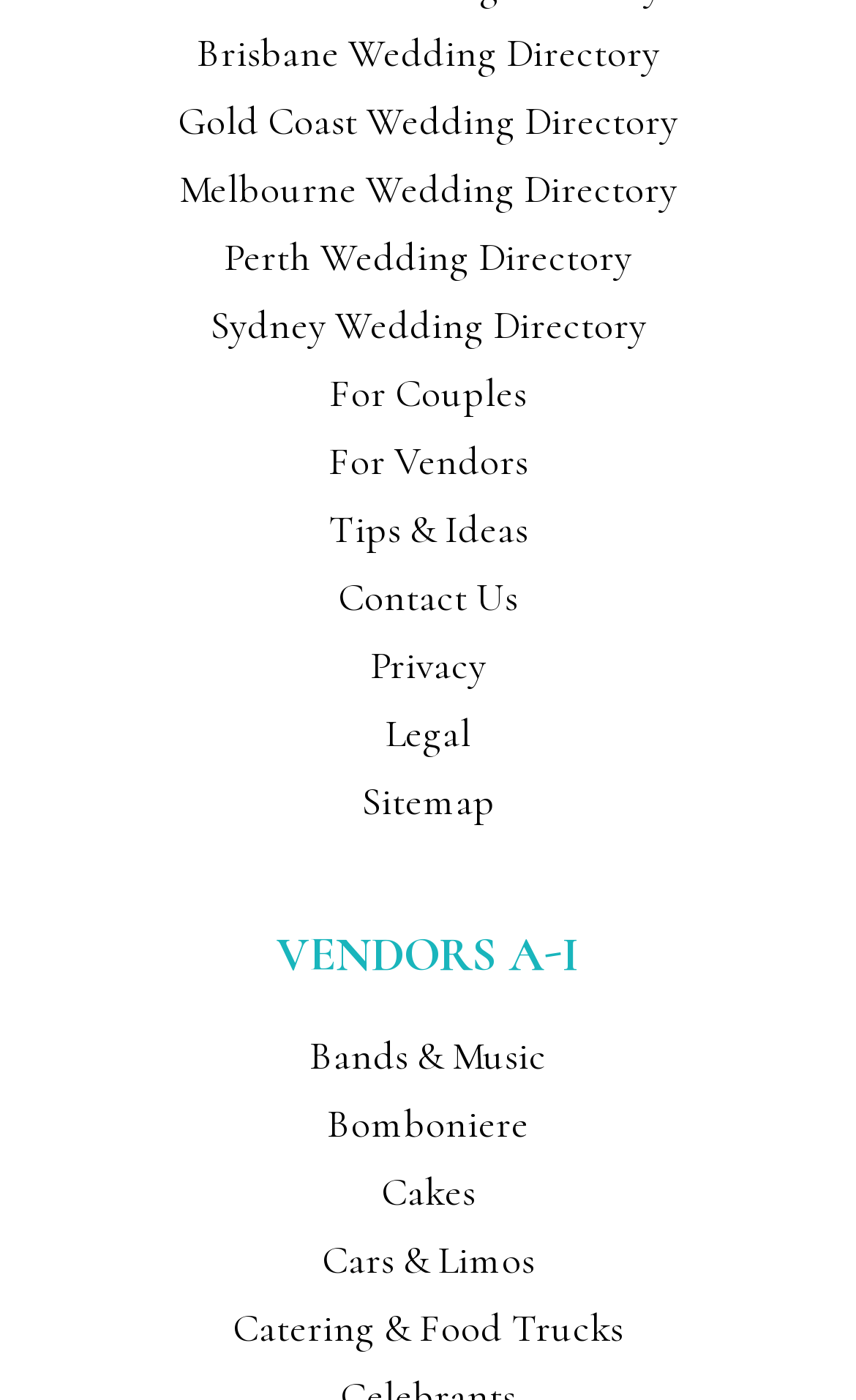Specify the bounding box coordinates of the area that needs to be clicked to achieve the following instruction: "Contact the website".

[0.395, 0.409, 0.605, 0.443]